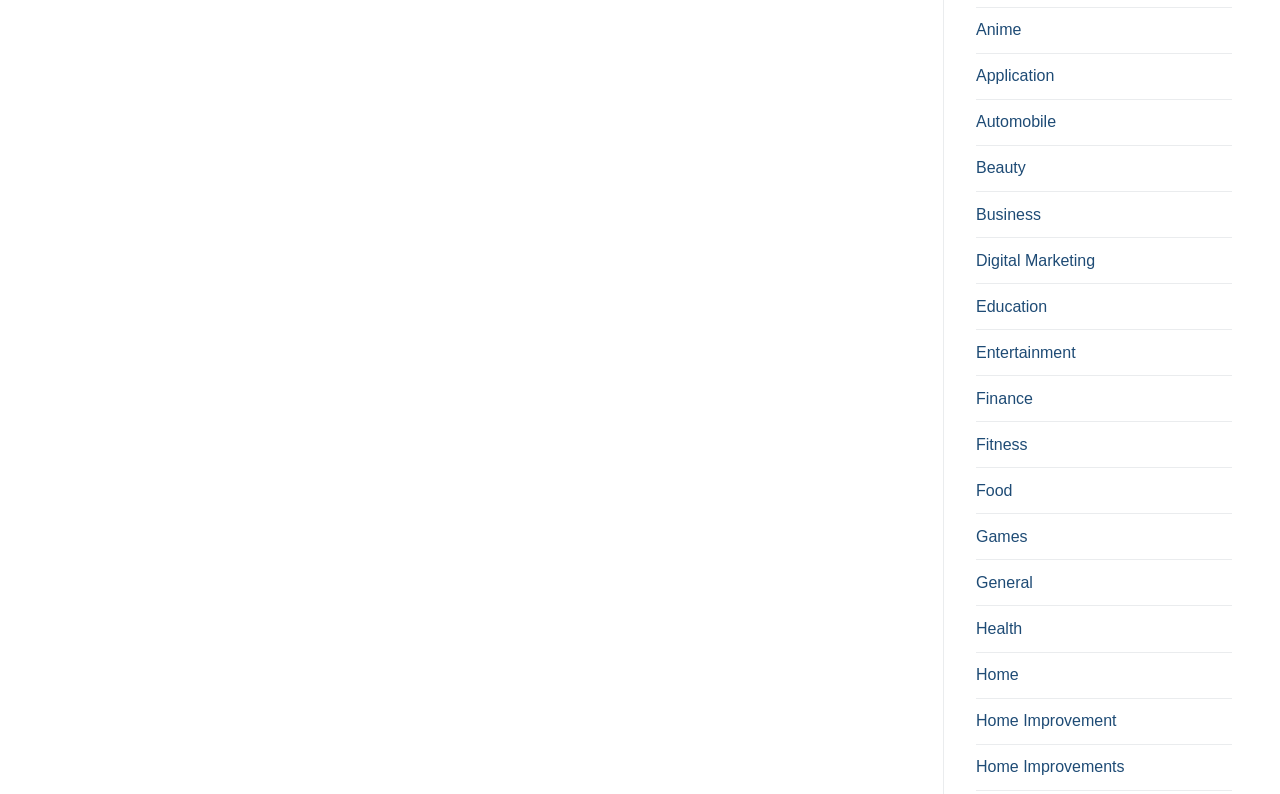What is the last category listed?
Please provide a single word or phrase based on the screenshot.

Home Improvements